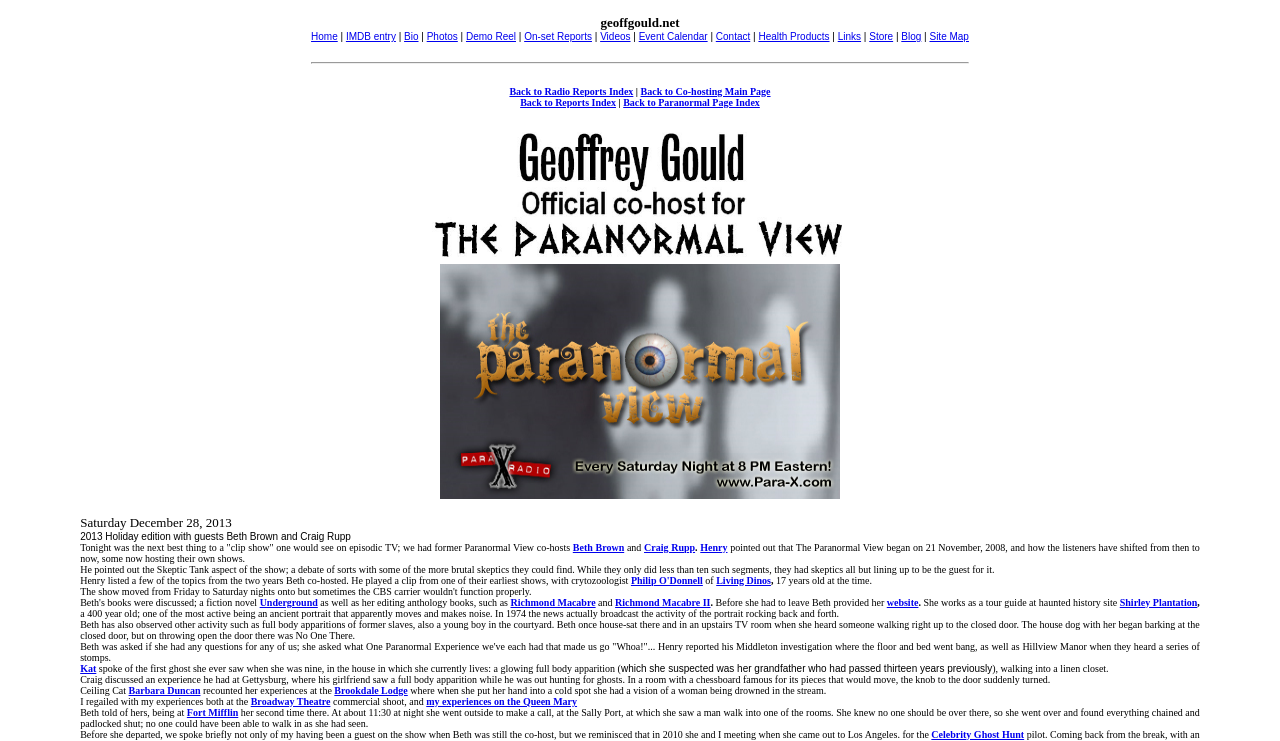Find the bounding box coordinates for the area that must be clicked to perform this action: "Book an appointment with a TD Mortgage Specialist".

None